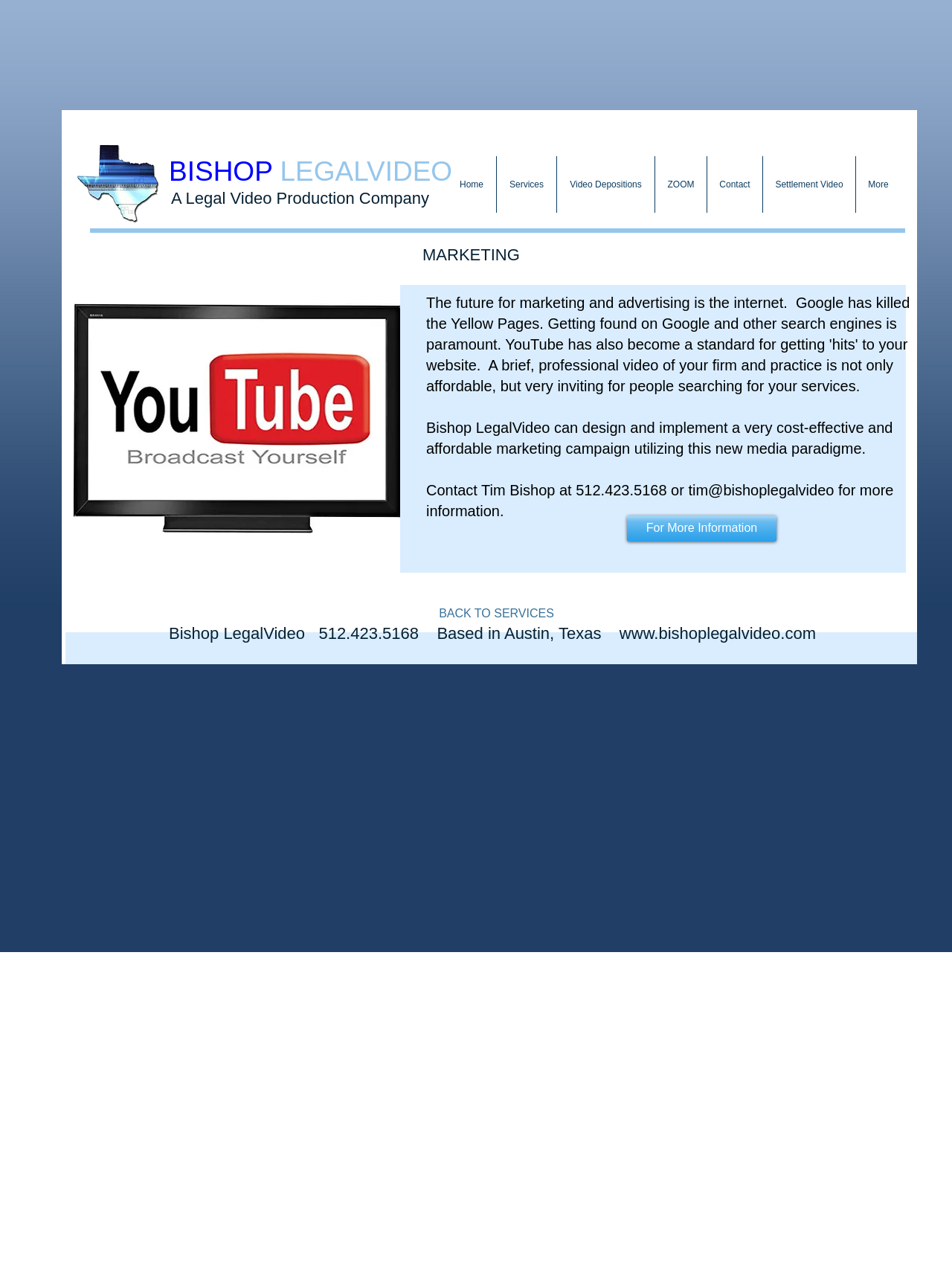Identify and provide the bounding box coordinates of the UI element described: "For More Information". The coordinates should be formatted as [left, top, right, bottom], with each number being a float between 0 and 1.

[0.659, 0.408, 0.816, 0.429]